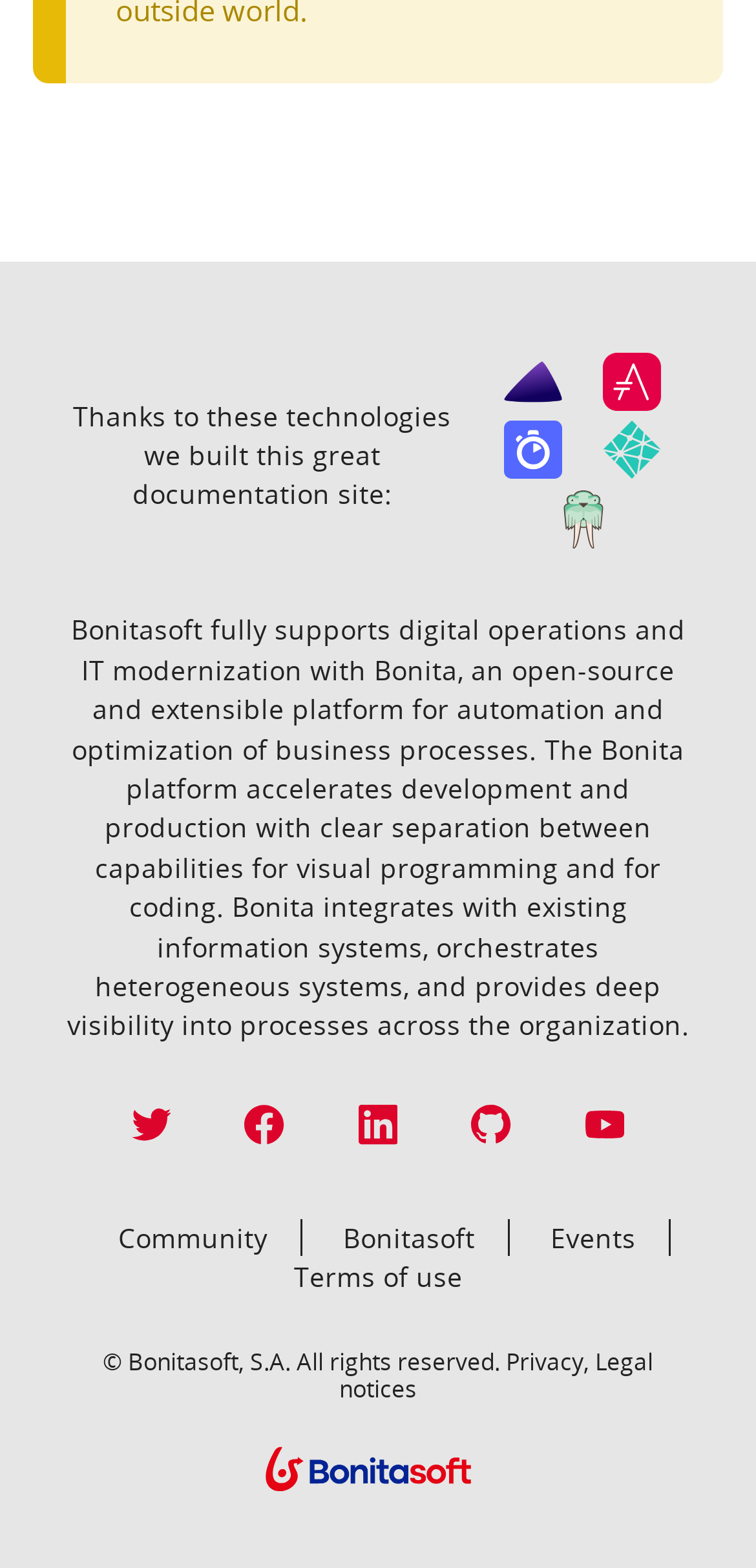What is the copyright information on the webpage?
Based on the screenshot, provide your answer in one word or phrase.

Bonitasoft, S.A. All rights reserved.